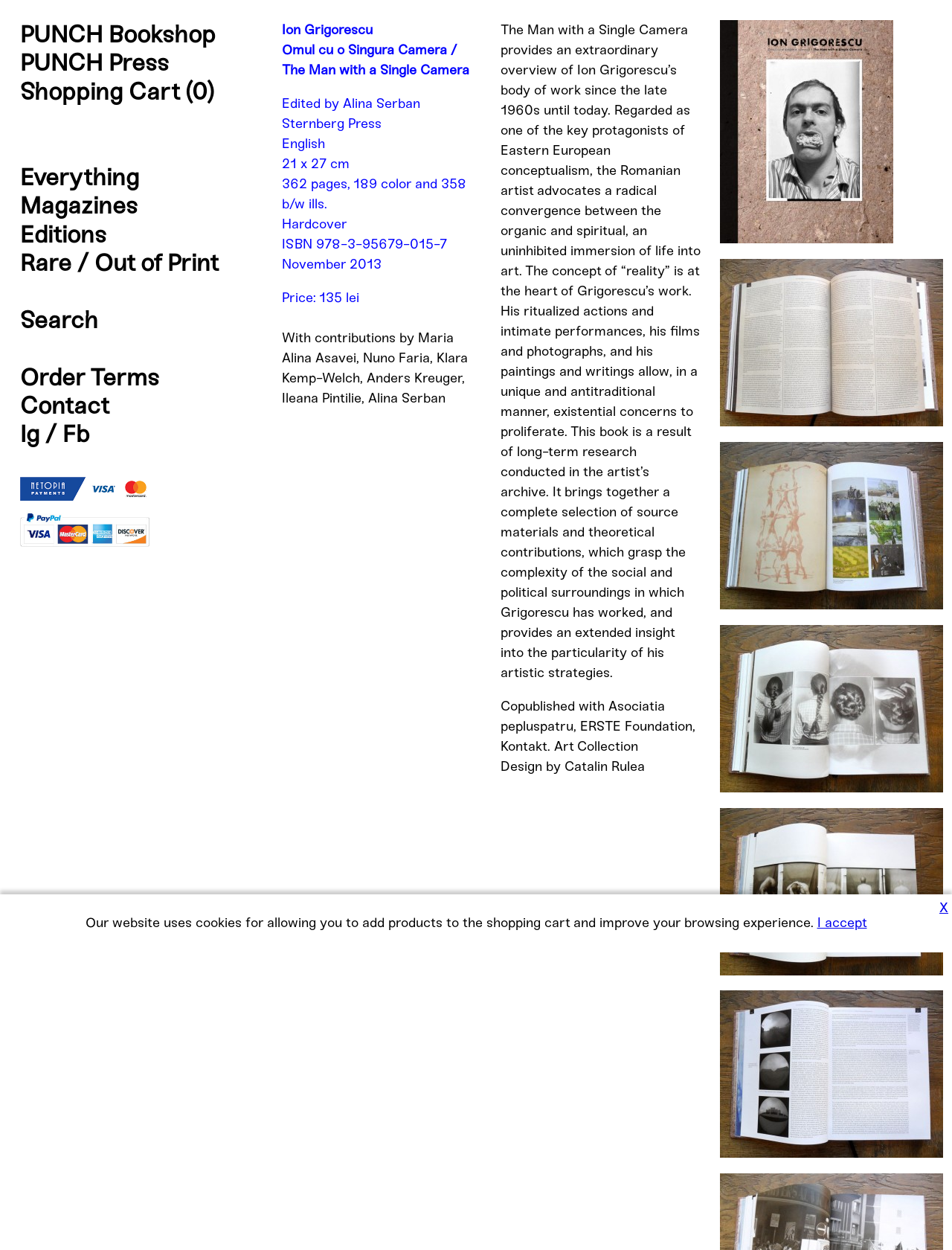Locate and extract the headline of this webpage.

PUNCH Bookshop
PUNCH Press
Shopping Cart (0)


Everything
Magazines
Editions
Rare / Out of Print

Search

Order Terms
Contact
Ig / Fb


